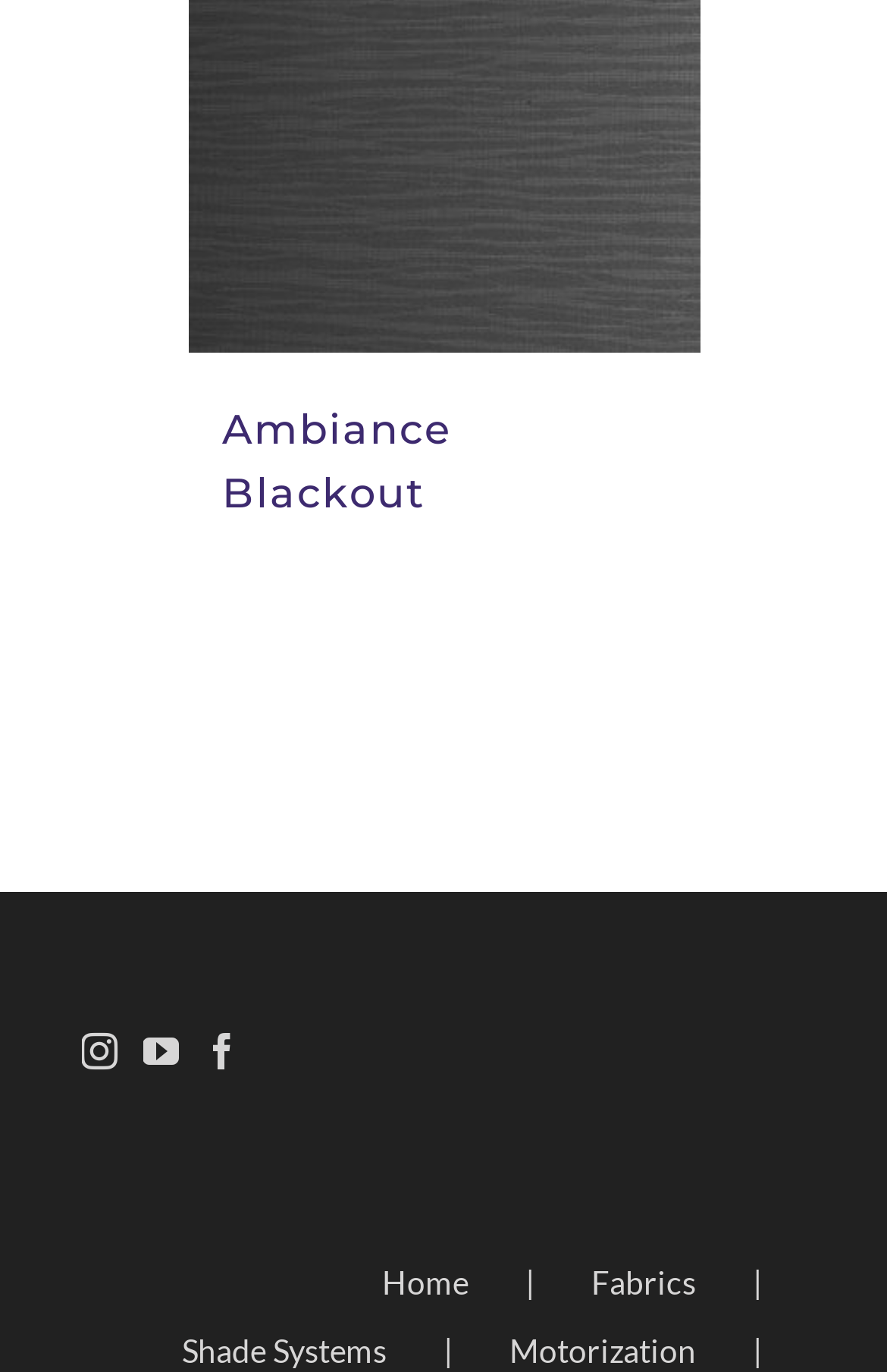What is the name of the product or service?
Carefully analyze the image and provide a thorough answer to the question.

I looked at the main heading of the webpage and found that the name of the product or service is Ambiance Blackout, which is also a link.